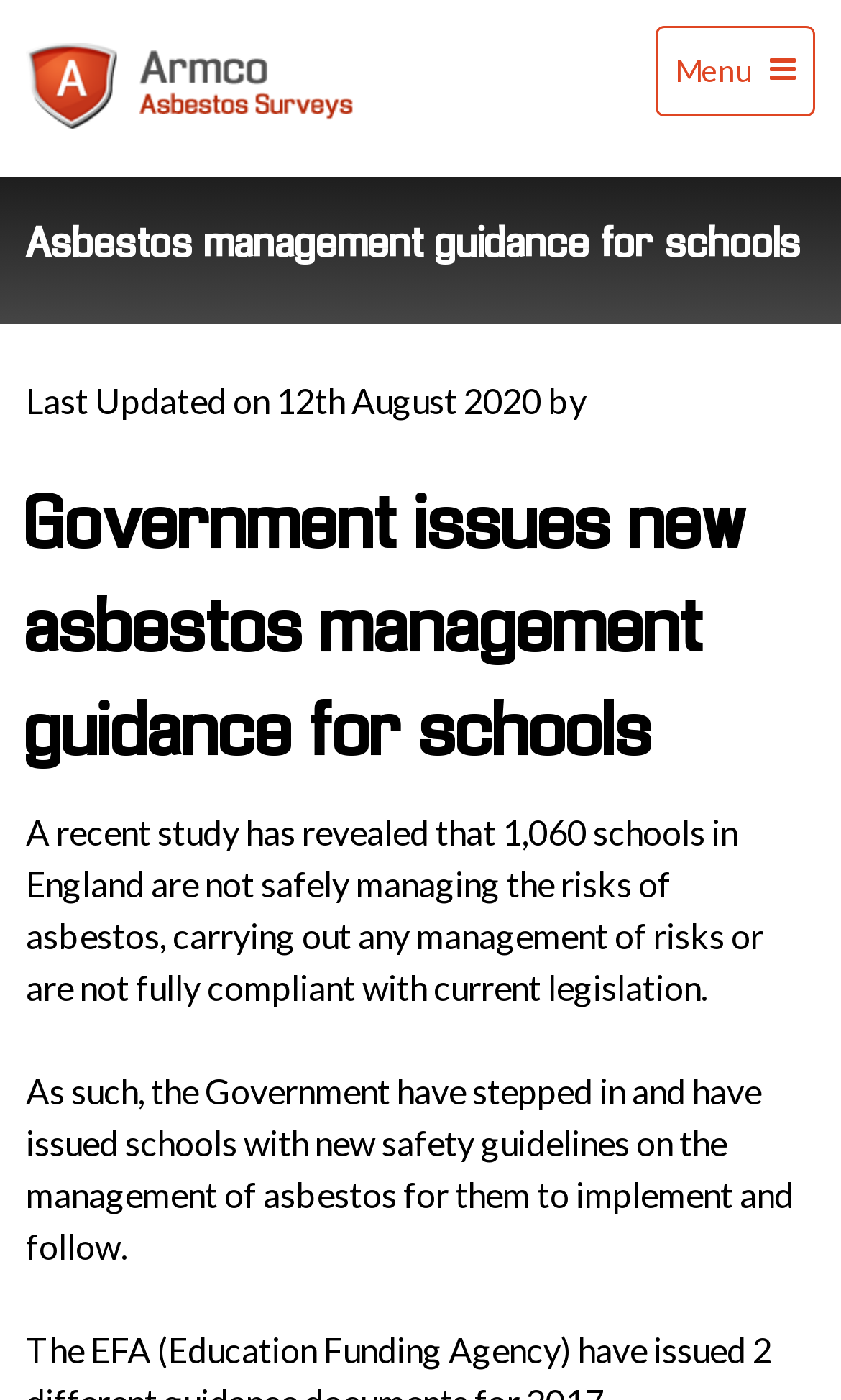Answer with a single word or phrase: 
What is the main topic of the webpage?

Asbestos management in schools